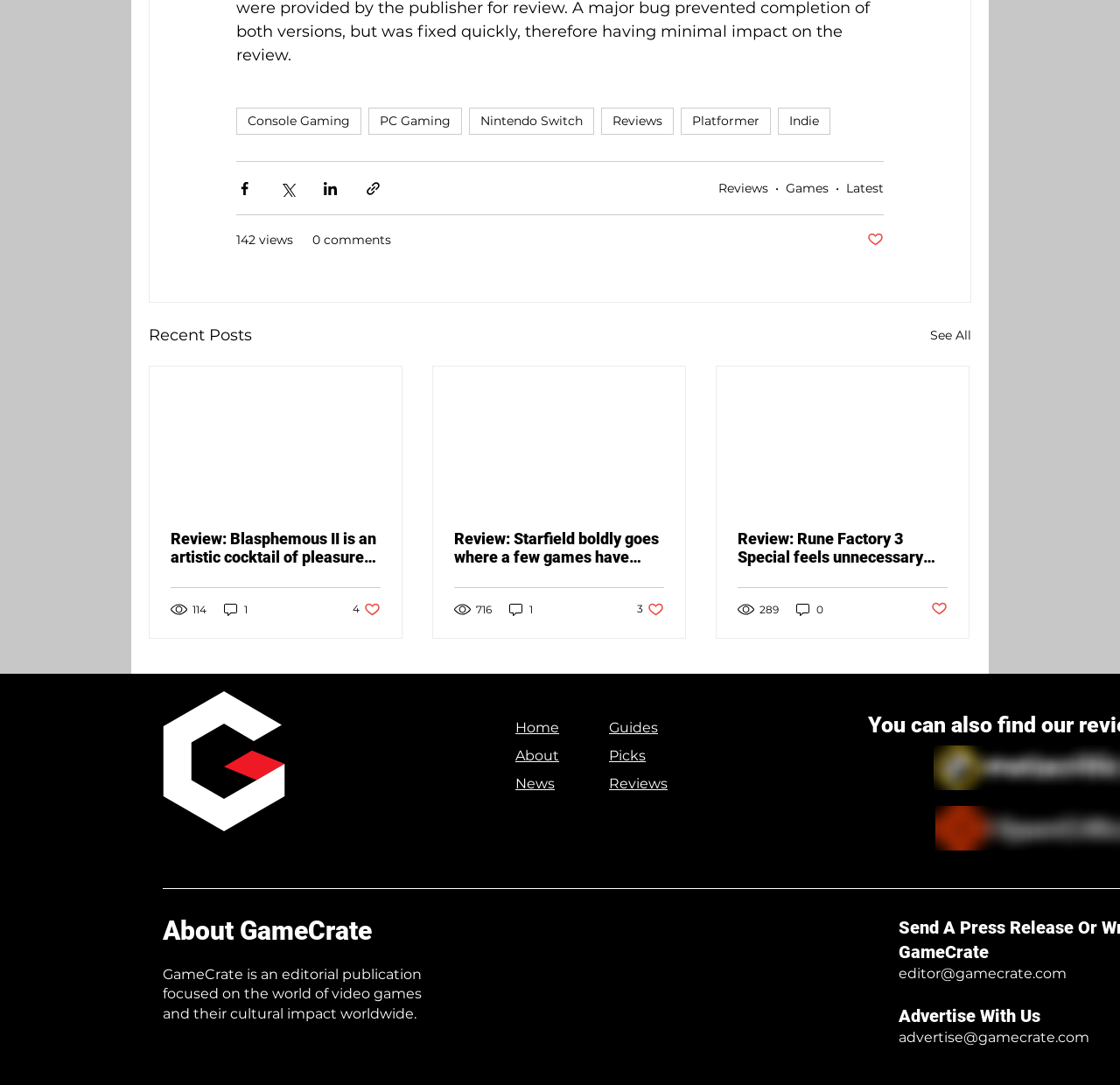What is the purpose of the 'Social Bar' section?
Refer to the image and provide a detailed answer to the question.

The 'Social Bar' section appears to be a list of links to the website's social media profiles, such as Instagram, TikTok, and YouTube, allowing users to easily access and follow the website's social media presence.